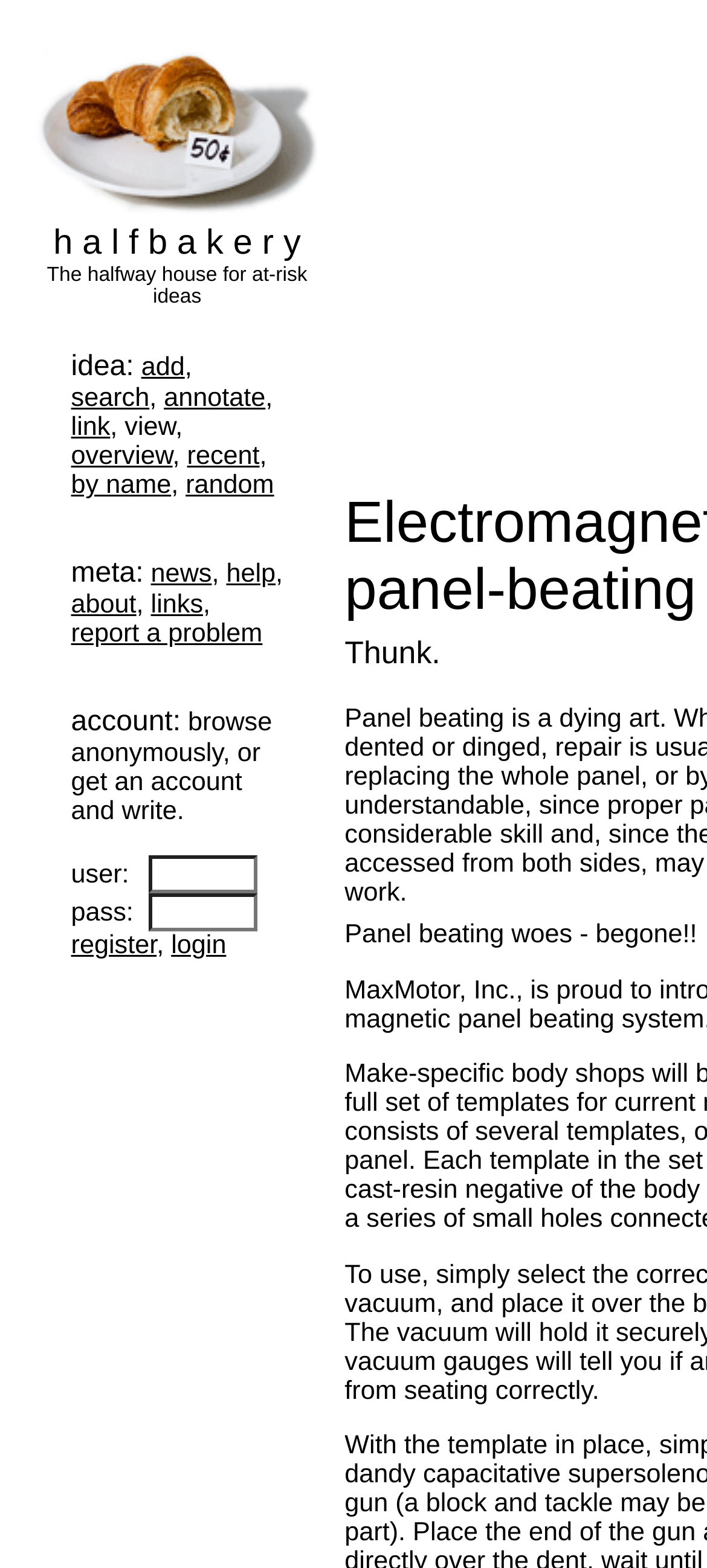Locate the bounding box coordinates of the clickable area needed to fulfill the instruction: "register for an account".

[0.1, 0.594, 0.222, 0.613]